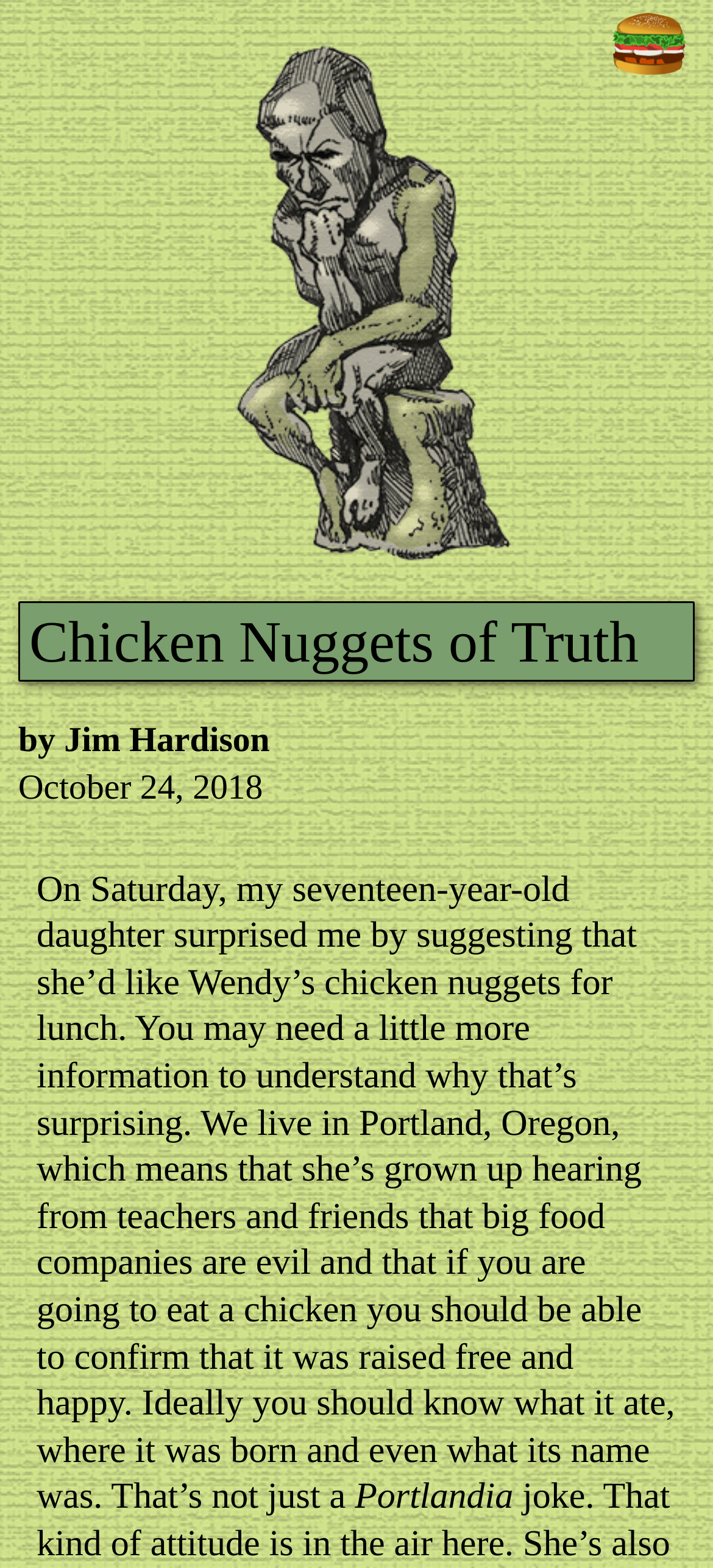In which city does the author live?
Based on the screenshot, respond with a single word or phrase.

Portland